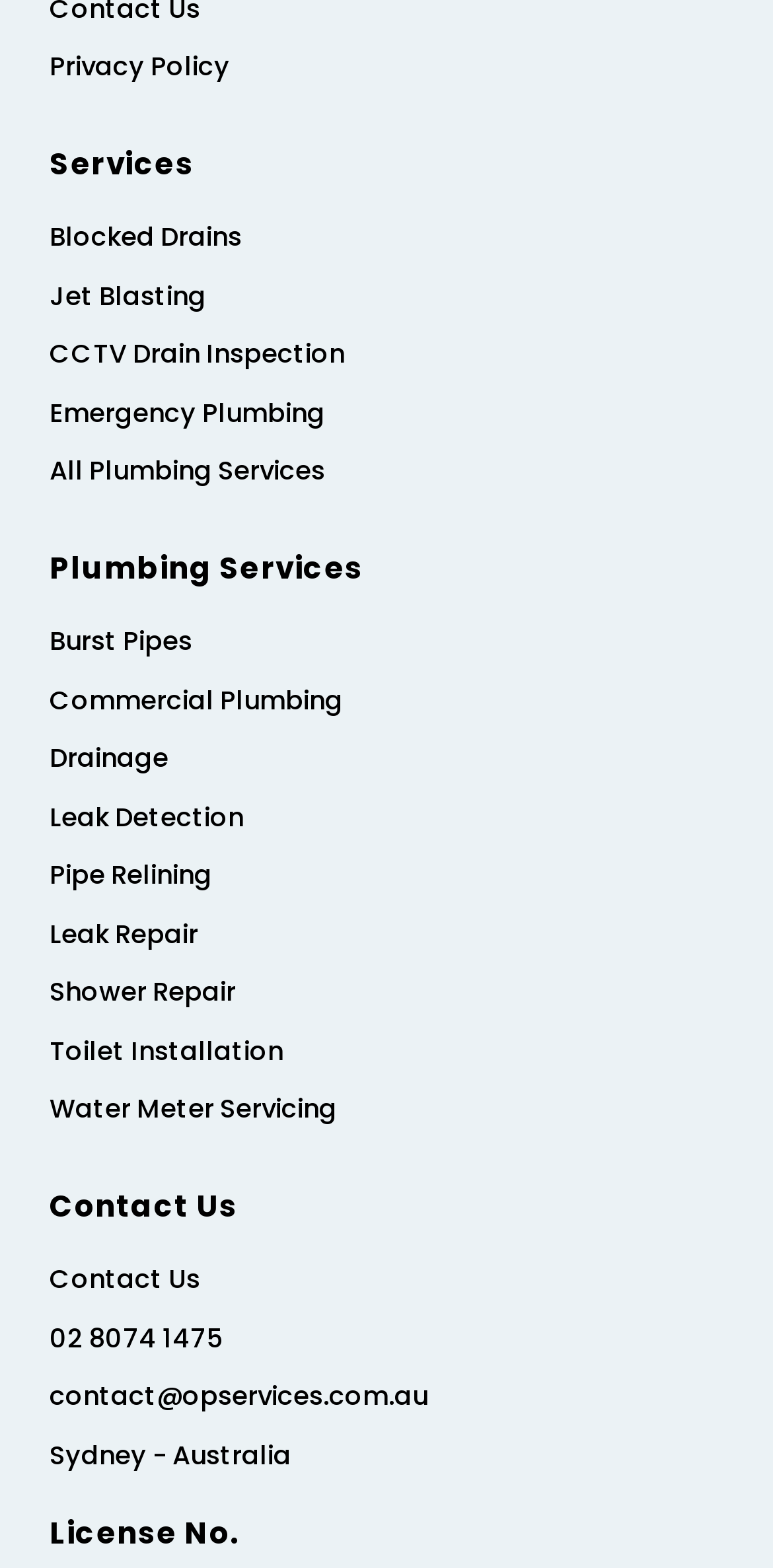Given the description "Drainage", provide the bounding box coordinates of the corresponding UI element.

[0.064, 0.471, 0.444, 0.496]